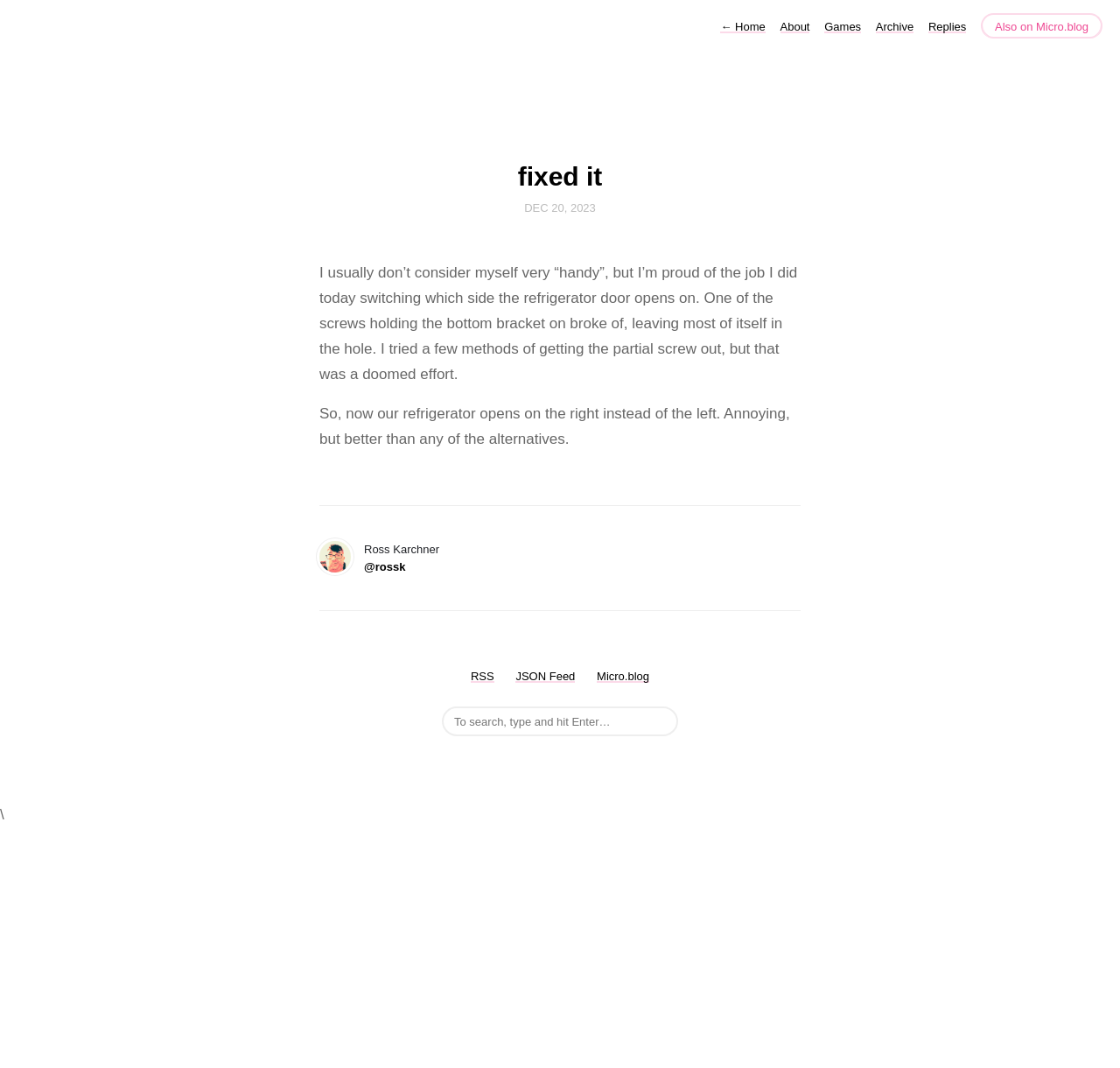Please use the details from the image to answer the following question comprehensively:
How many paragraphs are in the latest article?

I examined the article section and found two paragraphs of text. The first paragraph starts with 'I usually don’t consider myself very “handy”,...' and the second paragraph starts with 'So, now our refrigerator opens on the right...'. There are 2 paragraphs in total.